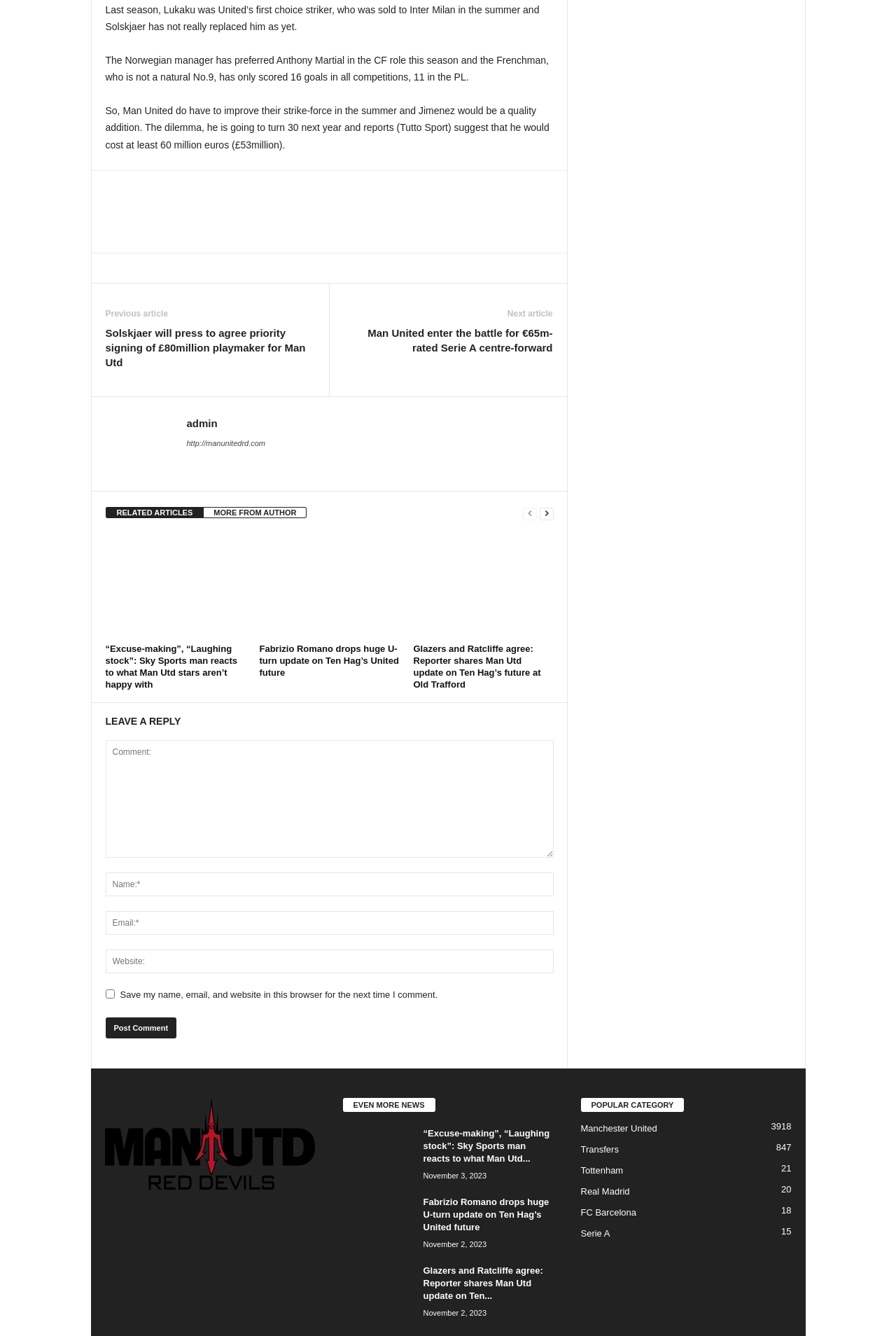Determine the bounding box coordinates for the element that should be clicked to follow this instruction: "Read the article '“Excuse-making”, “Laughing stock”: Sky Sports man reacts to what Man Utd stars aren’t happy with'". The coordinates should be given as four float numbers between 0 and 1, in the format [left, top, right, bottom].

[0.118, 0.399, 0.274, 0.478]